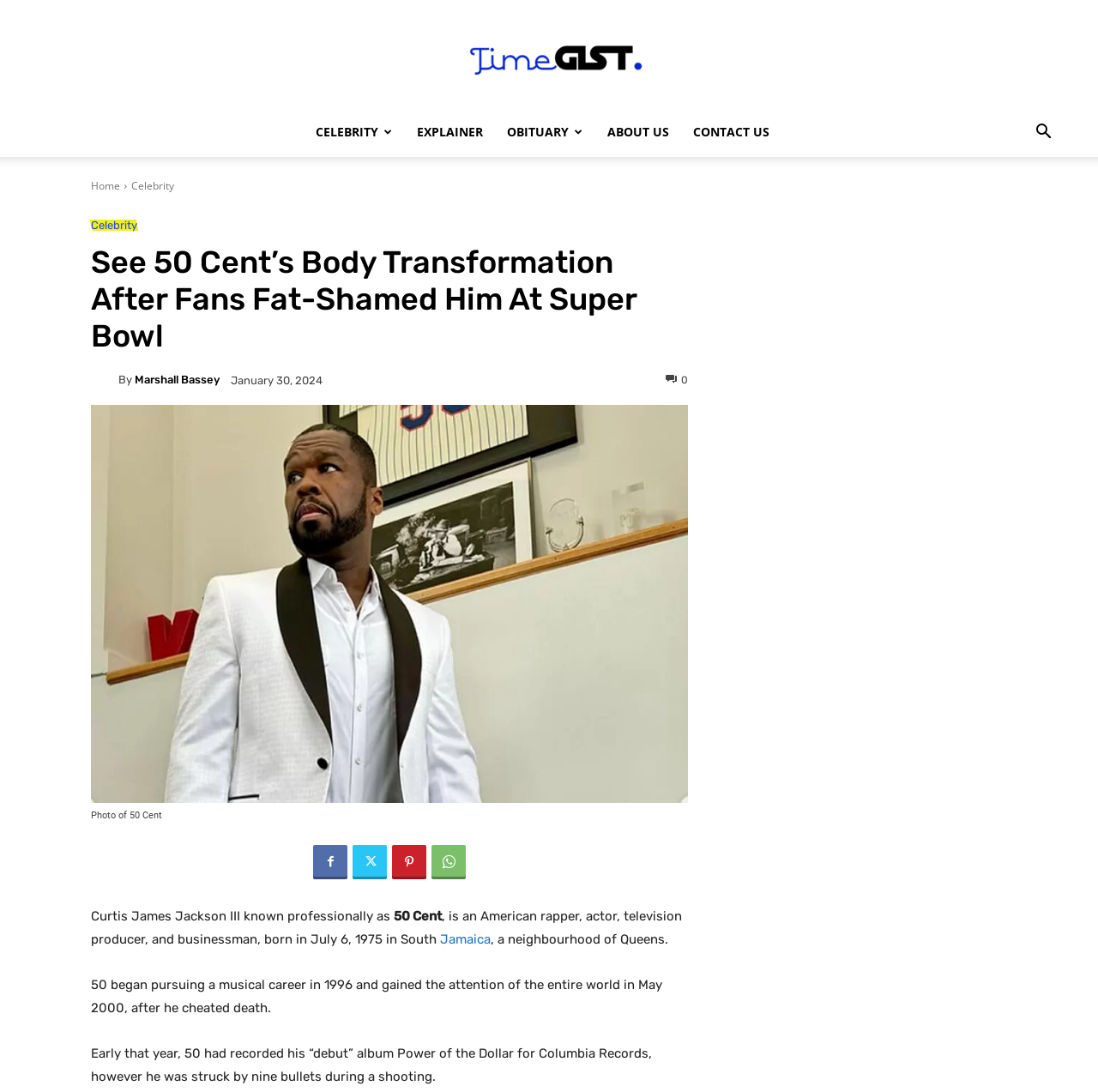Where was 50 Cent born?
Please provide a single word or phrase answer based on the image.

Jamaica